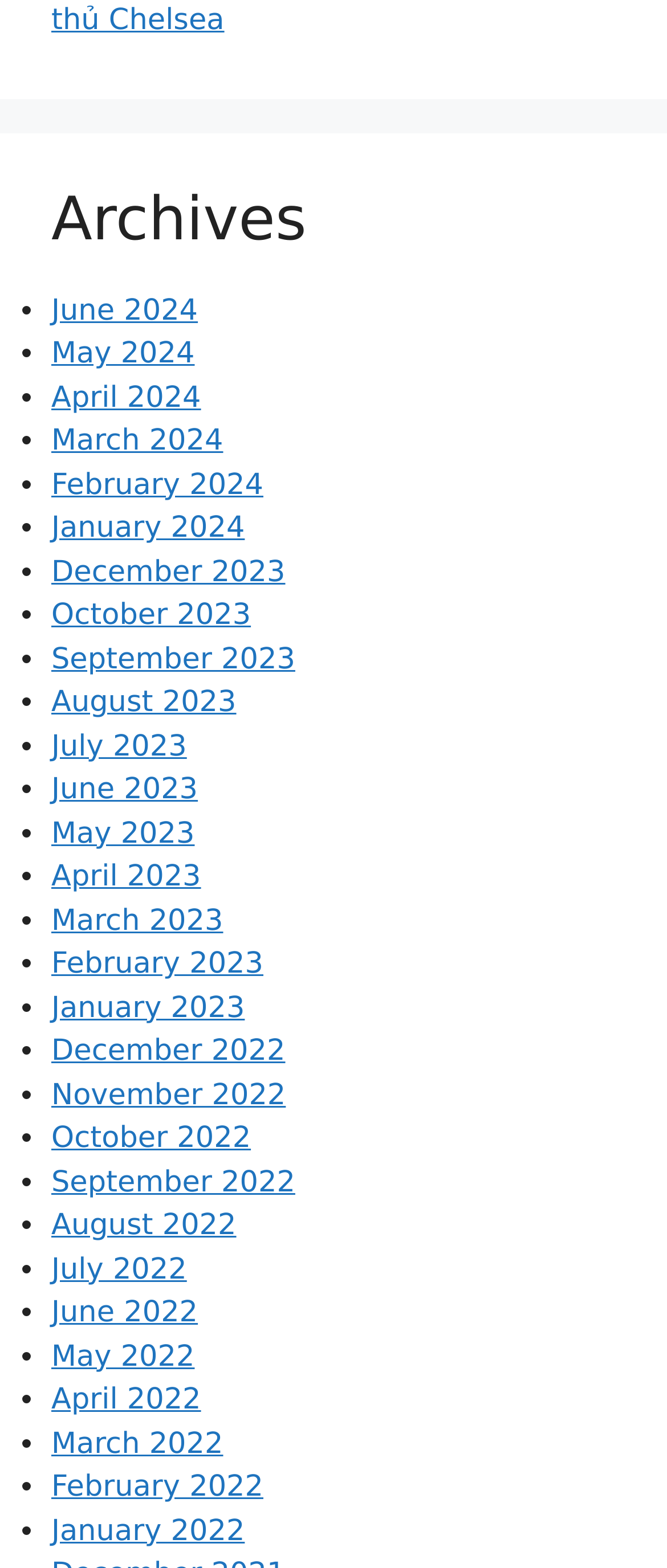Please find the bounding box coordinates of the section that needs to be clicked to achieve this instruction: "View archives for June 2024".

[0.077, 0.187, 0.297, 0.209]